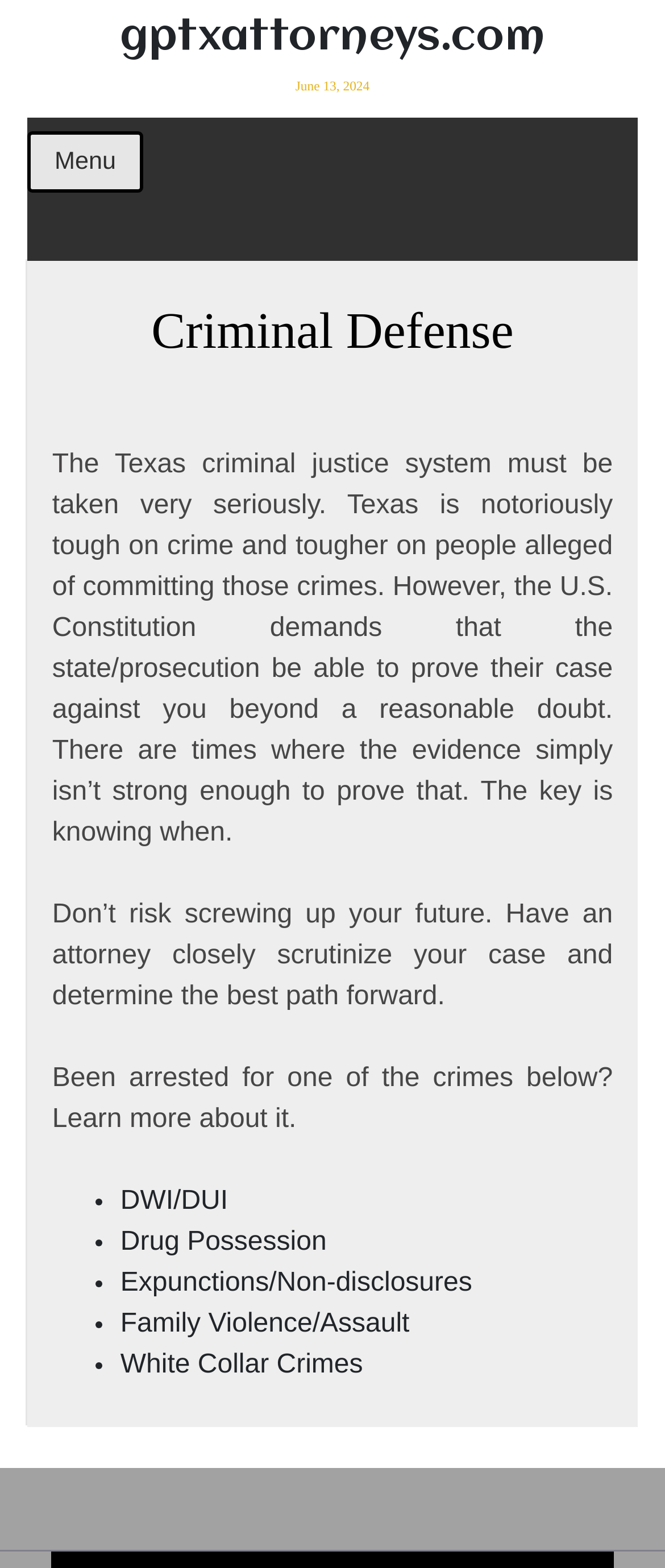Can you pinpoint the bounding box coordinates for the clickable element required for this instruction: "Check the 'White Collar Crimes' link"? The coordinates should be four float numbers between 0 and 1, i.e., [left, top, right, bottom].

[0.181, 0.861, 0.546, 0.88]